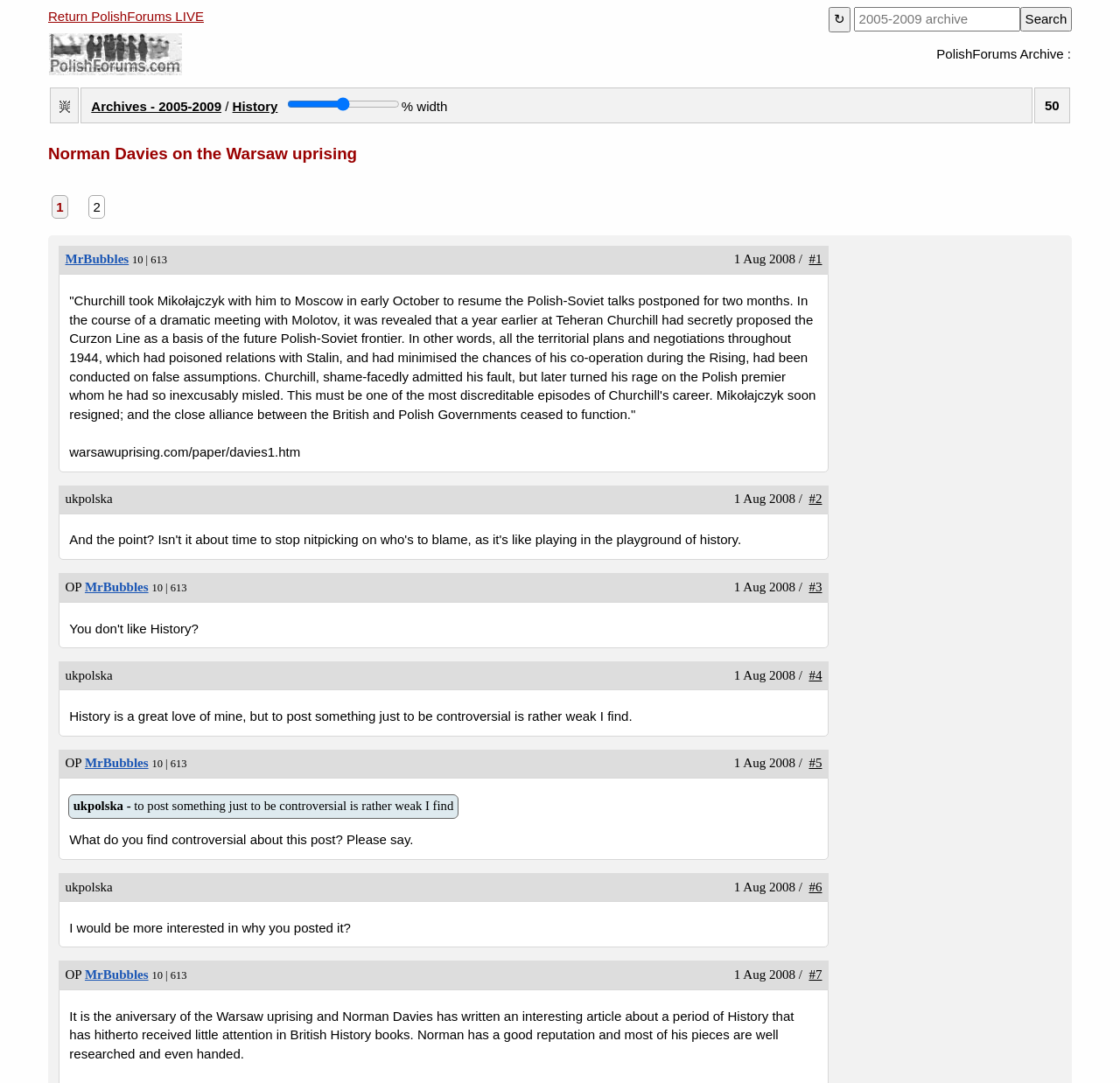Identify the bounding box coordinates for the region to click in order to carry out this instruction: "Search for something". Provide the coordinates using four float numbers between 0 and 1, formatted as [left, top, right, bottom].

None